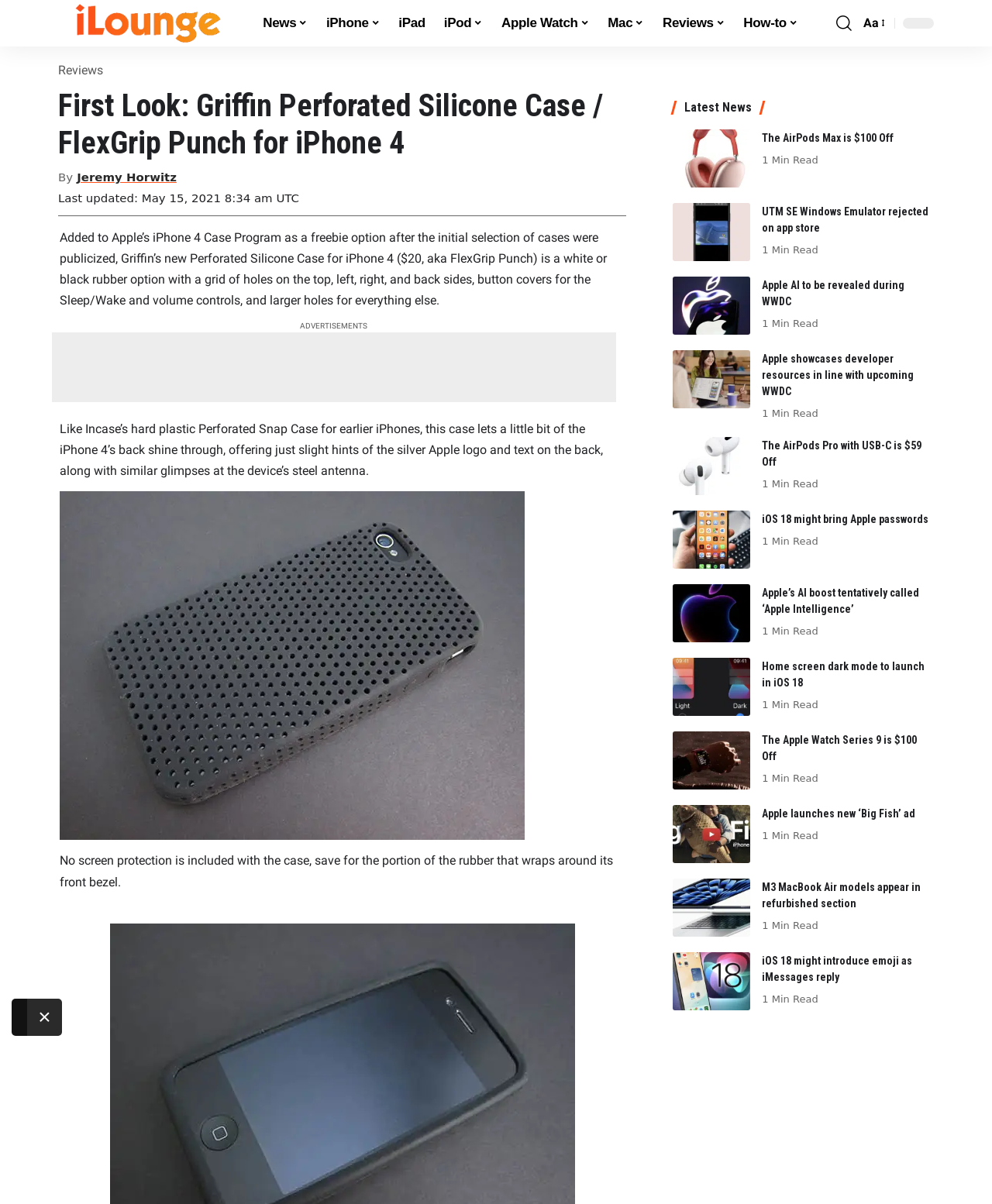Please identify the bounding box coordinates of the element that needs to be clicked to perform the following instruction: "Contact Dr. Peterson".

None